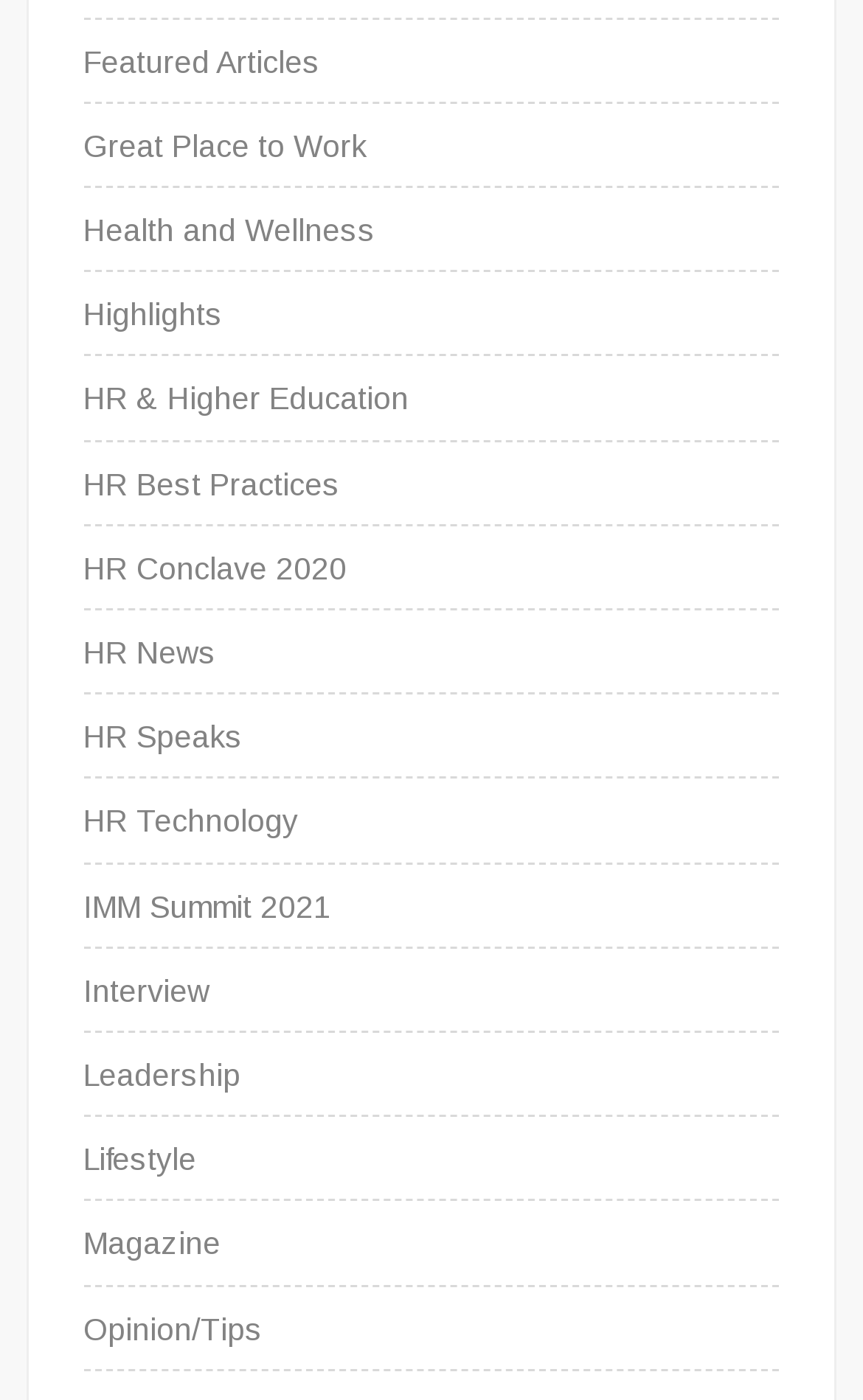Give the bounding box coordinates for the element described as: "Save".

None